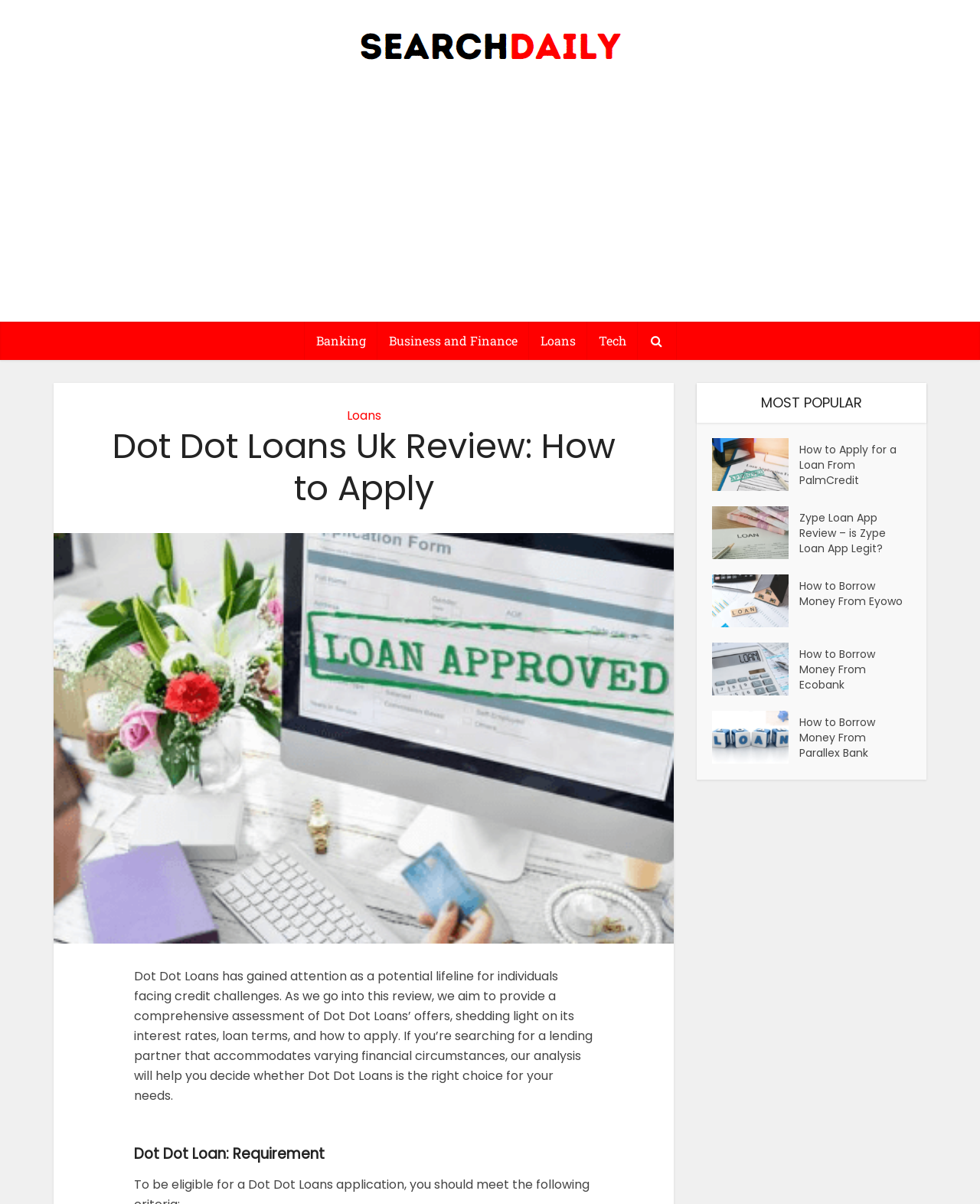With reference to the screenshot, provide a detailed response to the question below:
What is the main topic of this webpage?

Based on the webpage's structure and content, it appears that the main topic is a review of Dot Dot Loans in the UK, including how to apply for a loan.